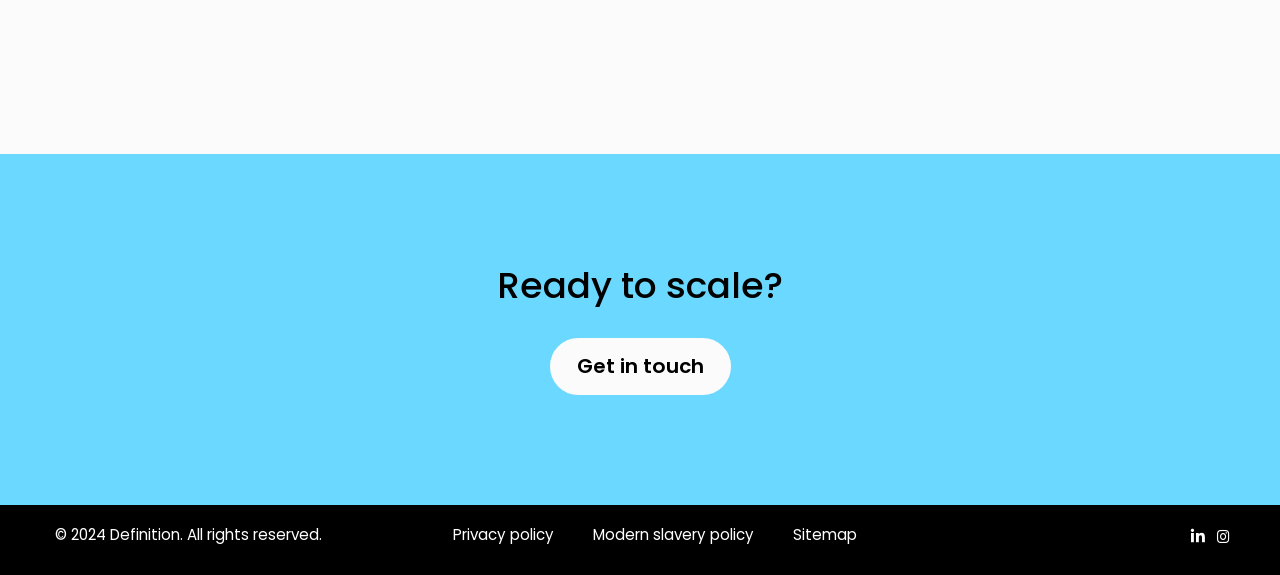Identify the bounding box for the described UI element. Provide the coordinates in (top-left x, top-left y, bottom-right x, bottom-right y) format with values ranging from 0 to 1: Modern slavery policy

[0.464, 0.909, 0.589, 0.946]